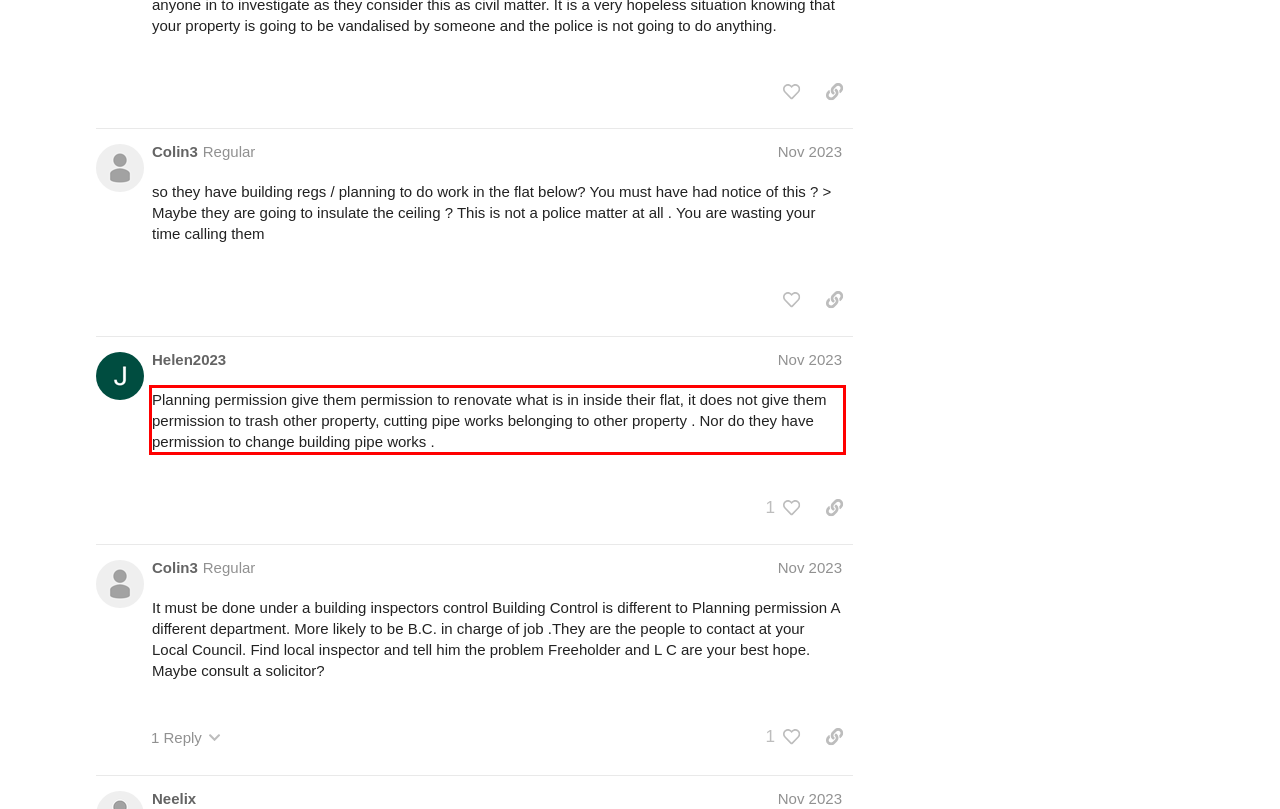Please take the screenshot of the webpage, find the red bounding box, and generate the text content that is within this red bounding box.

Planning permission give them permission to renovate what is in inside their flat, it does not give them permission to trash other property, cutting pipe works belonging to other property . Nor do they have permission to change building pipe works .